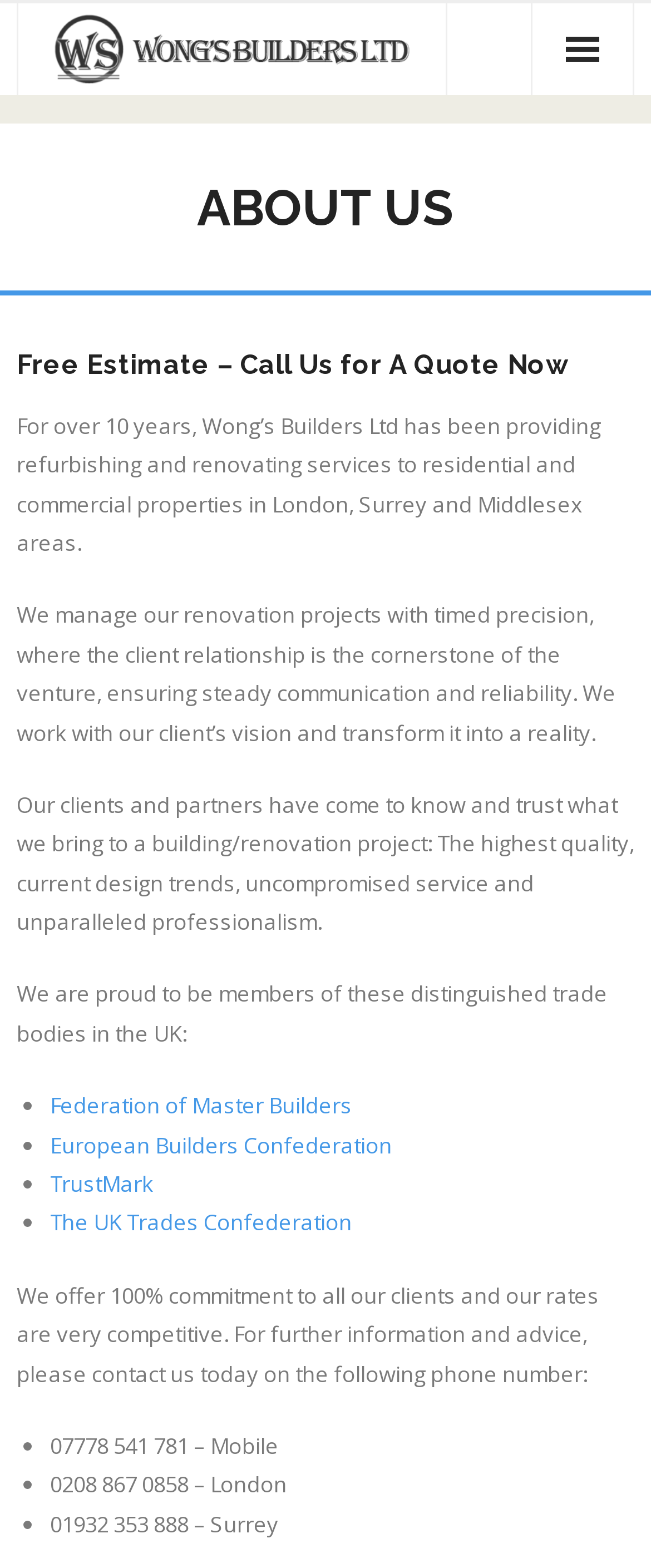What services do they offer?
Answer the question with as much detail as you can, using the image as a reference.

The services offered by Wong's Builders Ltd can be found in the links on the left side of the page, which include 'Extensions', 'Loft Conversion', 'Roofing', 'Floor Heating', 'Renovation', 'Landscaping', and 'Commercial'.